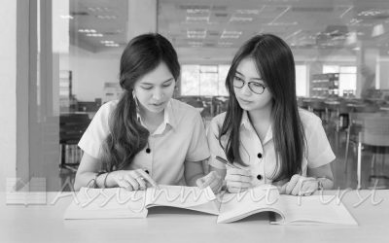Describe the scene in the image with detailed observations.

In a black and white image, two young women are seated at a table in what appears to be a study environment, likely a library or a classroom. They are both focused on a large book open before them, suggesting a collaborative study session. The woman on the left has long, wavy hair and is wearing a light-colored blouse, while the woman on the right has straight hair, glasses, and is dressed in a similarly styled shirt. The background is softly blurred, indicating a spacious area with shelves visible, emphasizing a dedicated atmosphere for learning and discussion. The bottom of the image features the text "Assignment First," hinting at a service related to academic assistance or writing support.